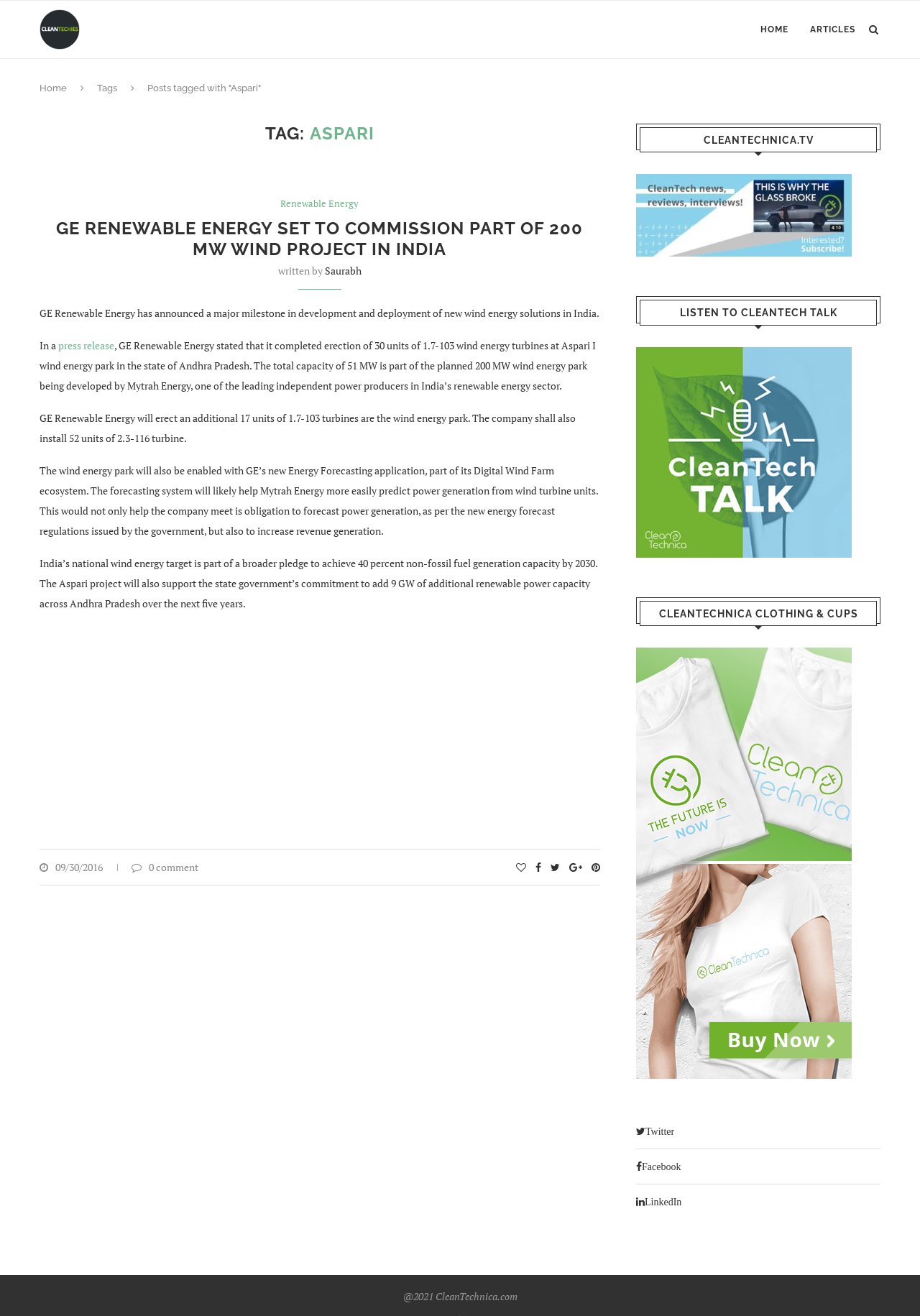Please identify the bounding box coordinates of the element on the webpage that should be clicked to follow this instruction: "click the 'Ringway 4' link". The bounding box coordinates should be given as four float numbers between 0 and 1, formatted as [left, top, right, bottom].

None